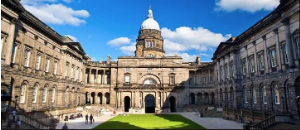What is the purpose of the lawn in the courtyard?
Using the image as a reference, give a one-word or short phrase answer.

Gathering